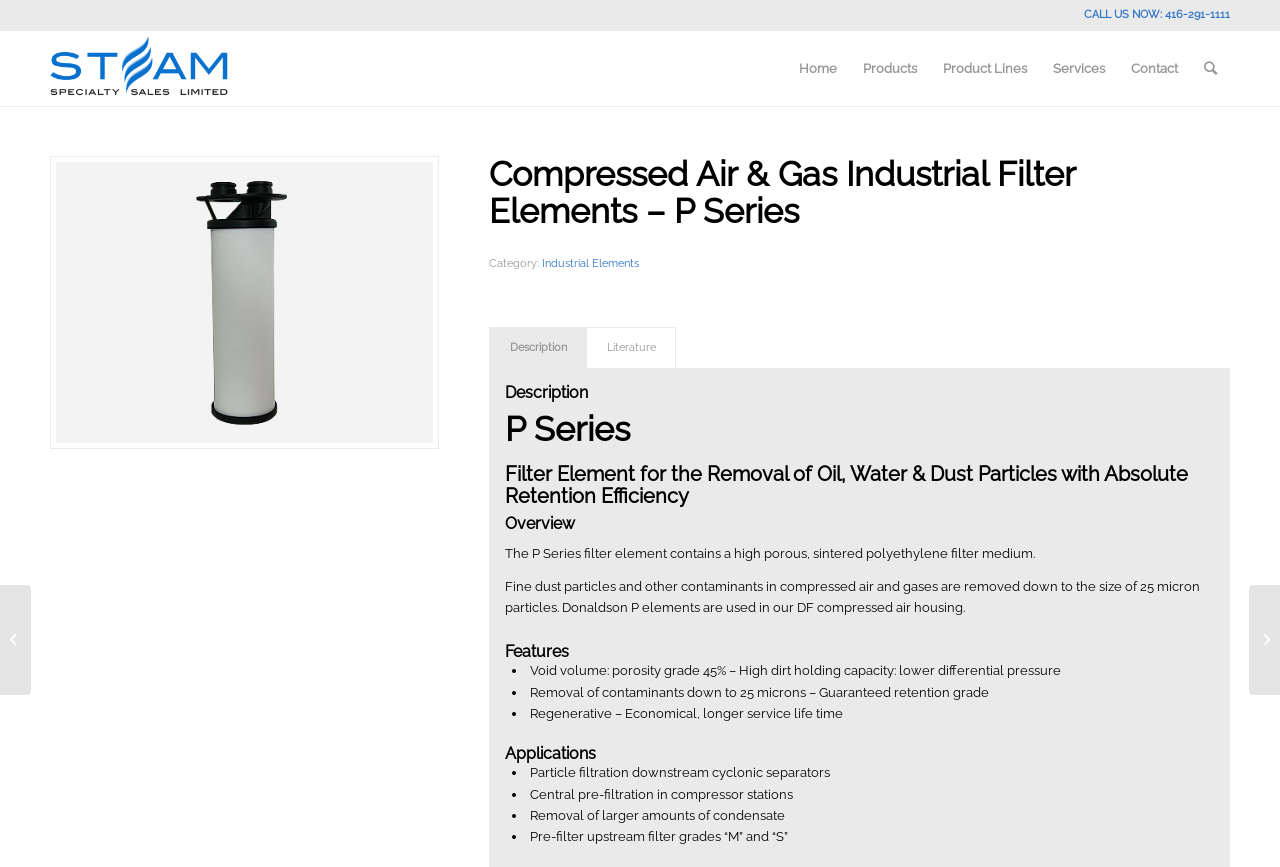Identify the bounding box coordinates of the area you need to click to perform the following instruction: "View product lines".

[0.727, 0.036, 0.812, 0.122]